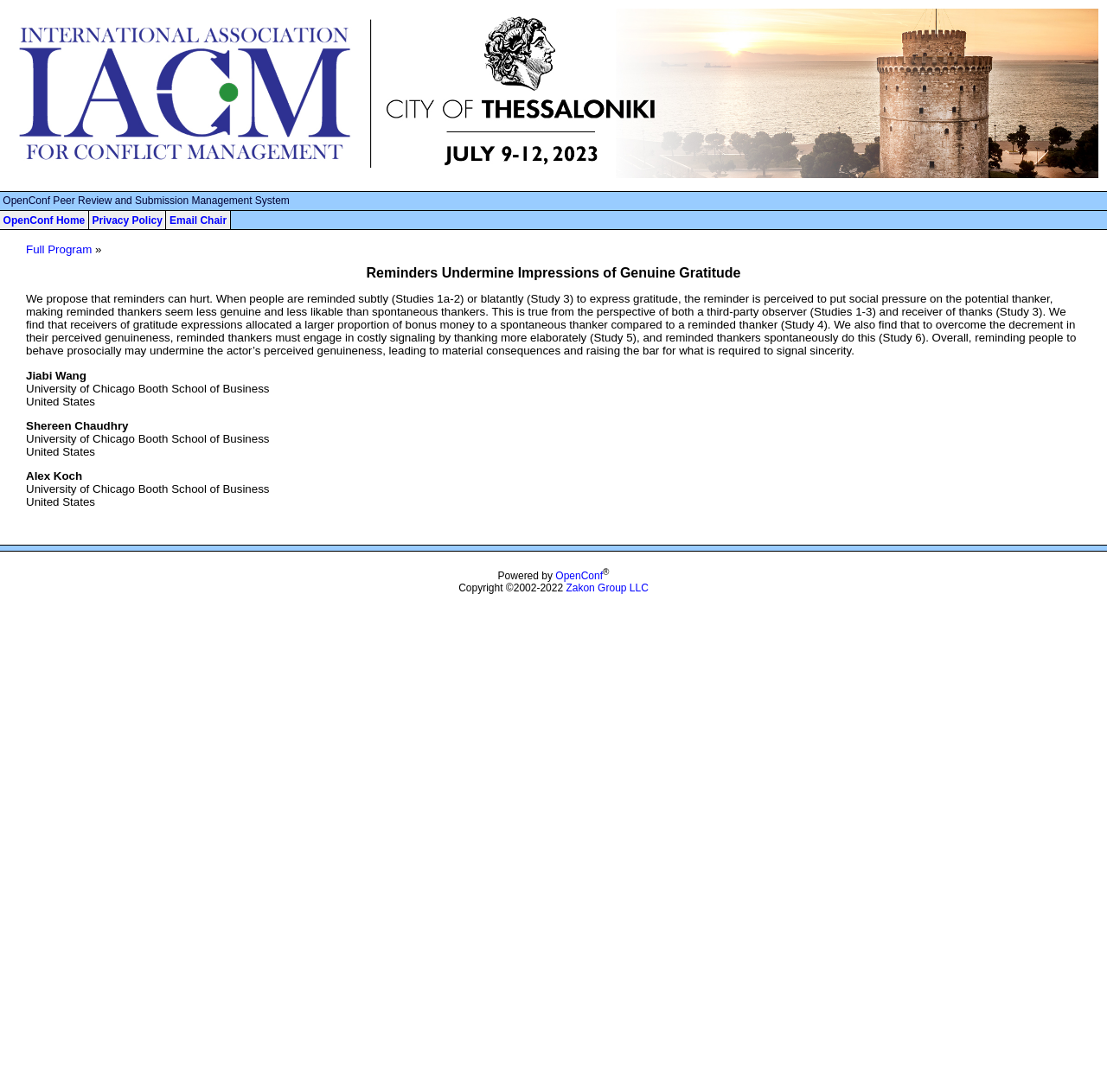Explain the webpage in detail.

The webpage is about IACM2023, an event management system for abstract submission, peer review, and event management. At the top, there is a heading "IACM 2023" with a link and an image. Below it, there is a static text "OpenConf Peer Review and Submission Management System". 

On the top-right corner, there are three links: "OpenConf Home", "Privacy Policy", and "Email Chair". 

Below the heading, there is a link "Full Program" followed by a static text "»". 

The main content of the webpage is a research abstract titled "Reminders Undermine Impressions of Genuine Gratitude". The abstract is a long paragraph describing the research findings. 

Below the abstract, there are three author blocks, each containing the author's name, affiliation, and country. The authors are Jiabi Wang, Shereen Chaudhry, and Alex Koch, all from the University of Chicago Booth School of Business in the United States.

At the bottom of the webpage, there is a static text "Powered by" followed by a link "OpenConf" and a superscript "®". Next to it, there is a copyright notice "Copyright ©2002-2022" with a link "Zakon Group LLC".